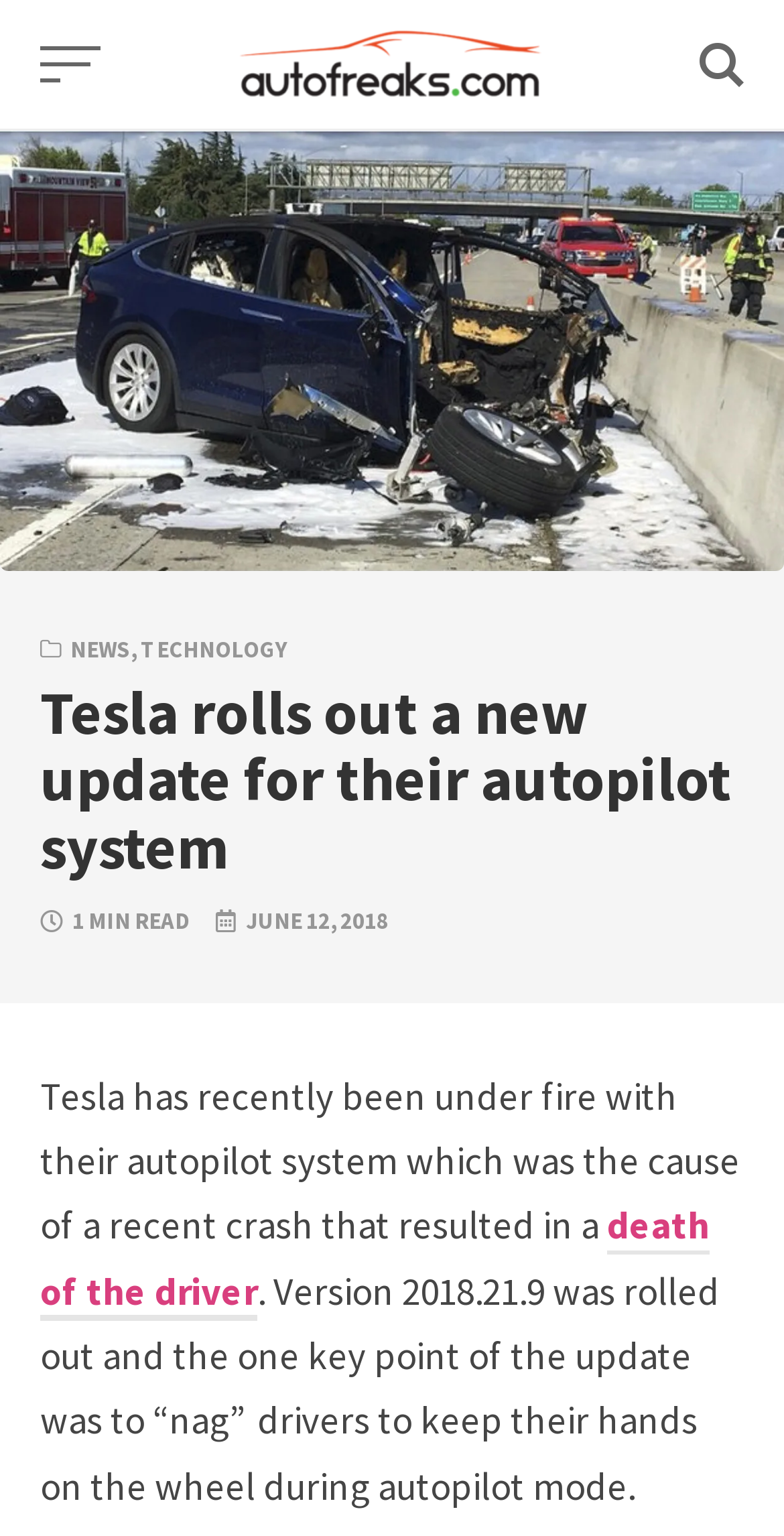What is the purpose of the update?
Please give a detailed and elaborate answer to the question.

I found the answer by reading the text 'Version 2018.21.9 was rolled out and the one key point of the update was to “nag” drivers to keep their hands on the wheel during autopilot mode.' which explains the purpose of the update.